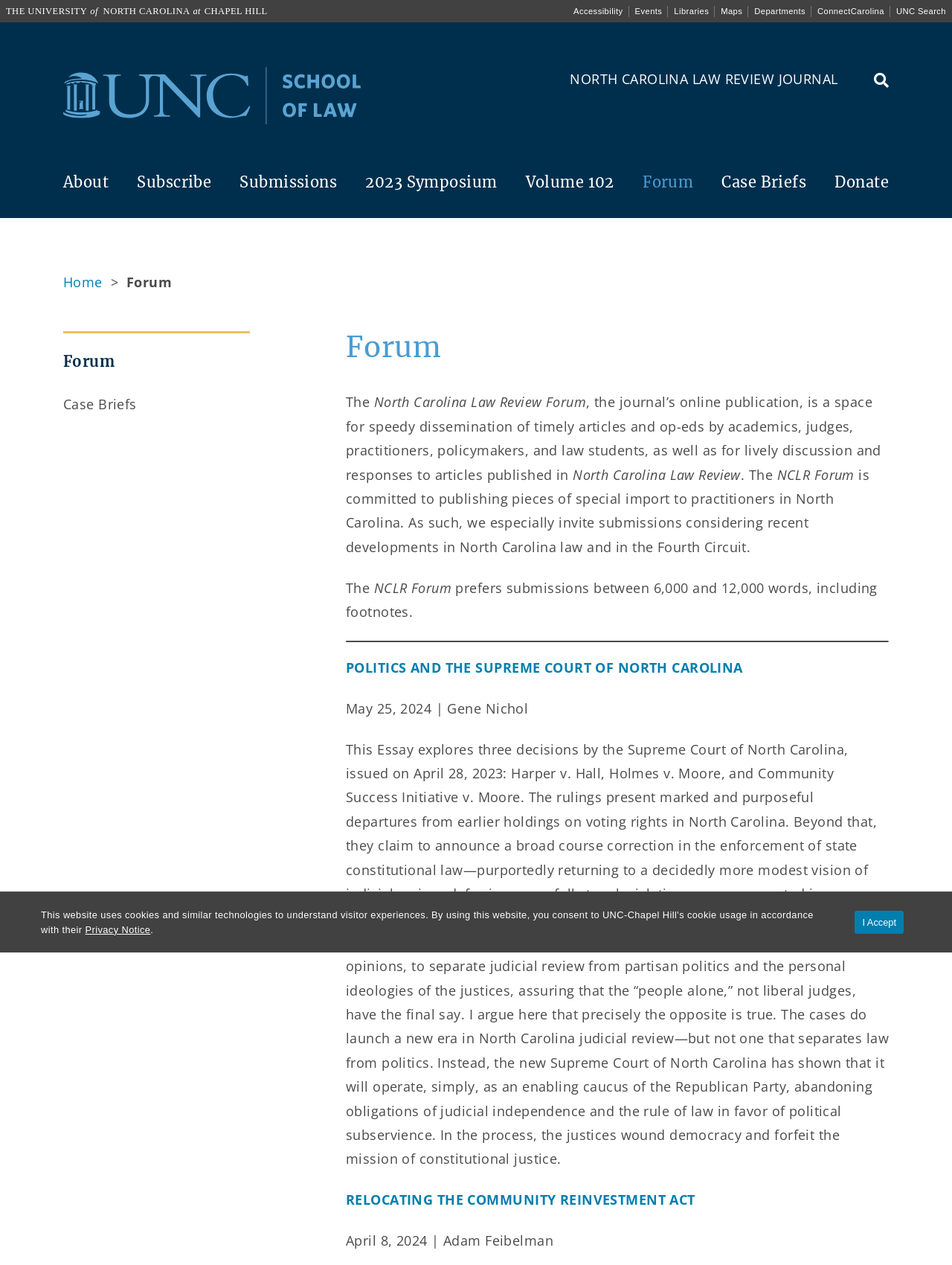What is the name of the law review journal?
Please provide a comprehensive and detailed answer to the question.

I found the answer by looking at the top-left corner of the webpage, where the logo and name of the journal are displayed. The name 'North Carolina Law Review' is written in text next to the logo.